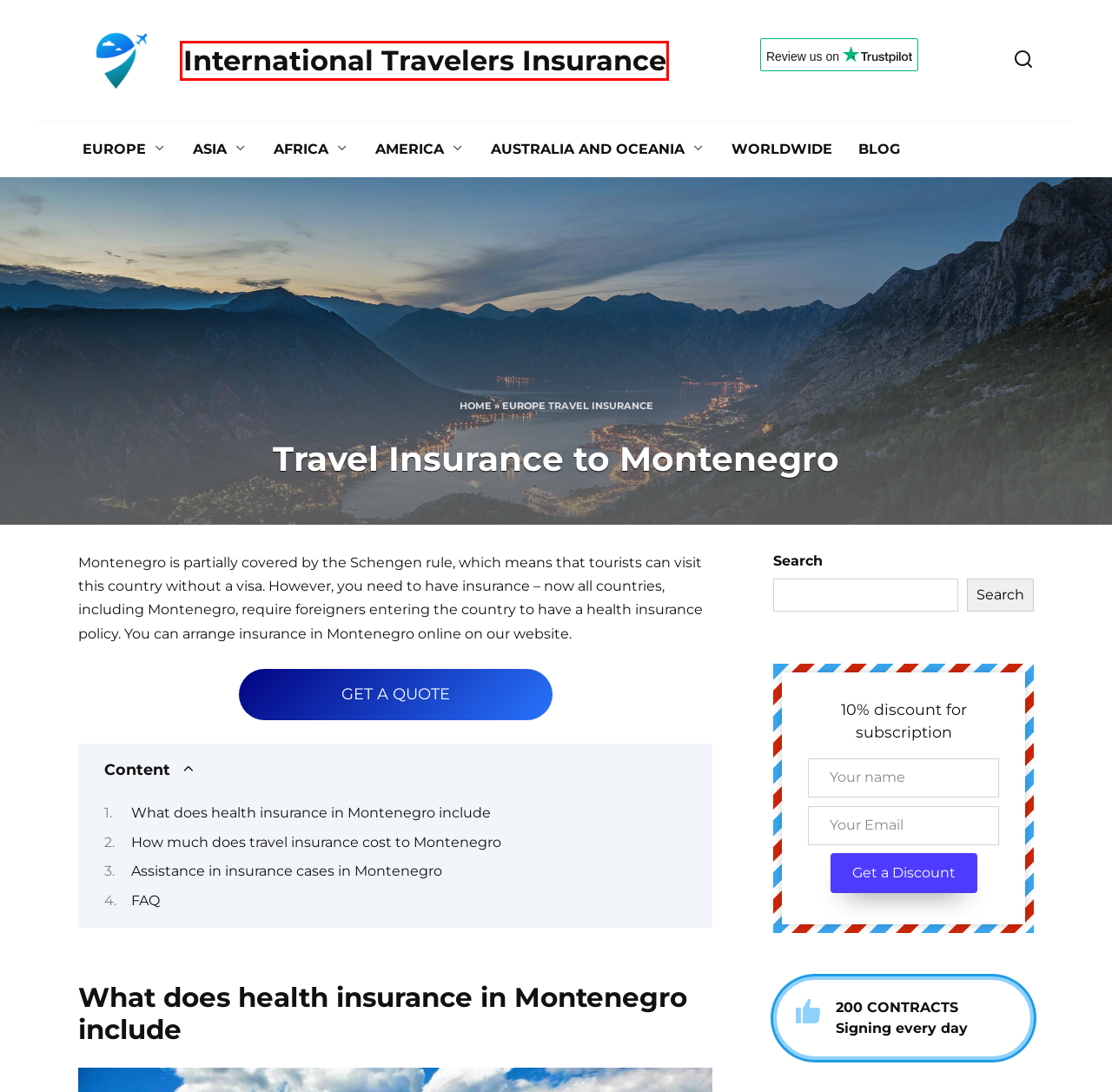A screenshot of a webpage is provided, featuring a red bounding box around a specific UI element. Identify the webpage description that most accurately reflects the new webpage after interacting with the selected element. Here are the candidates:
A. Travel Insurance for Backpacking Asia — Cost from $0.99 | ITI
B. International Travel Insurance — Cost from $1,50 | ITI
C. Worldwide Travel Blog — internationaltravelersinsurance.com
D. Travel Insurance Australia & Oceania — Get Quote | ITI
E. Travel Insurance to Montenegro — Buy Online | Auras
F. Cheap Travel Insurance to America from $0.99 — Get Quote | ITI
G. Worldwide Travel Insurance — Annual Multi Trip Policy | ITI
H. Cheap Travel Insurance Europe — Annual | Single | Multi Trip | ITI

B